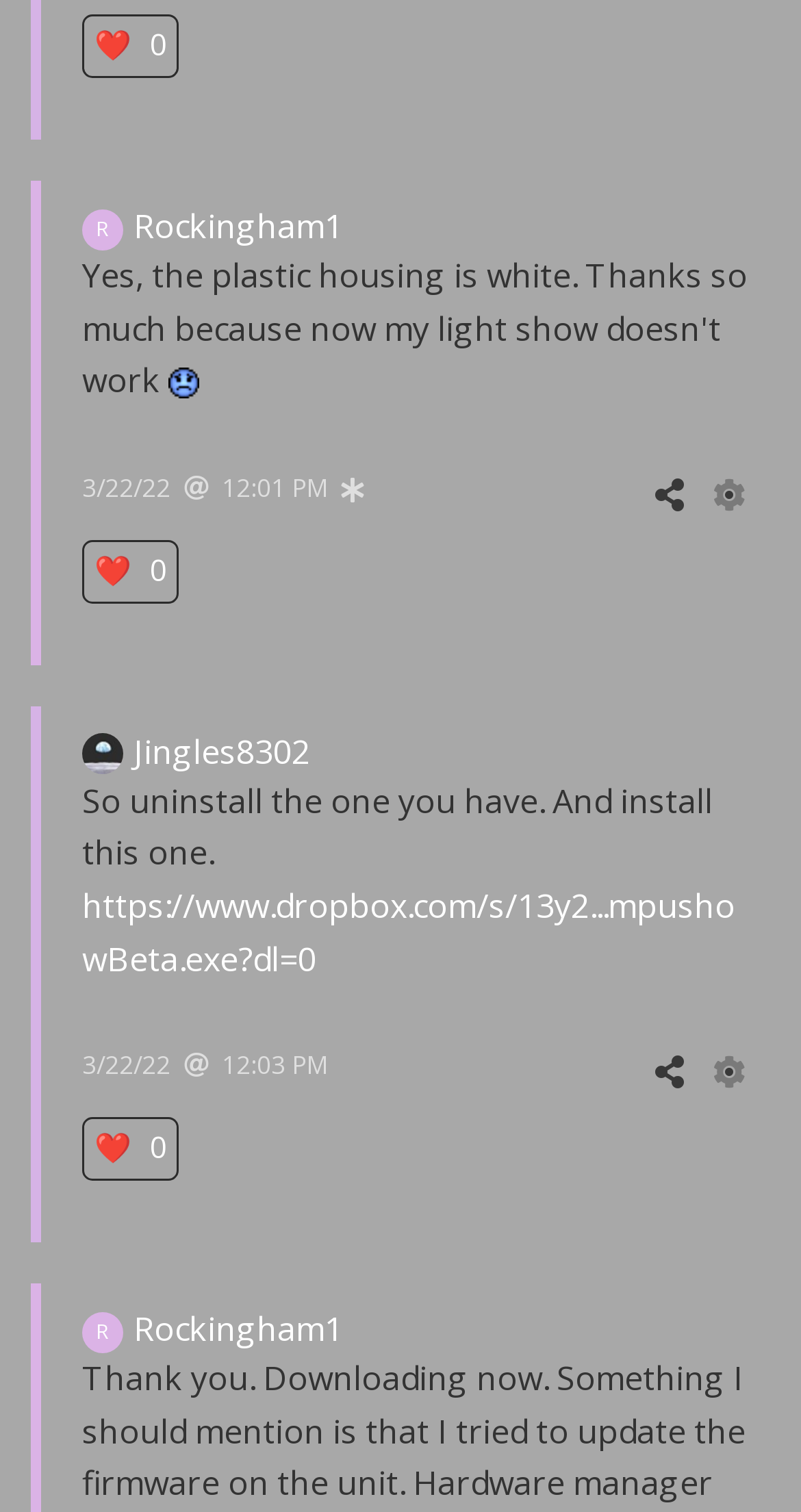What is the text of the static text element in the second article? Based on the screenshot, please respond with a single word or phrase.

So uninstall the one you have. And install this one.